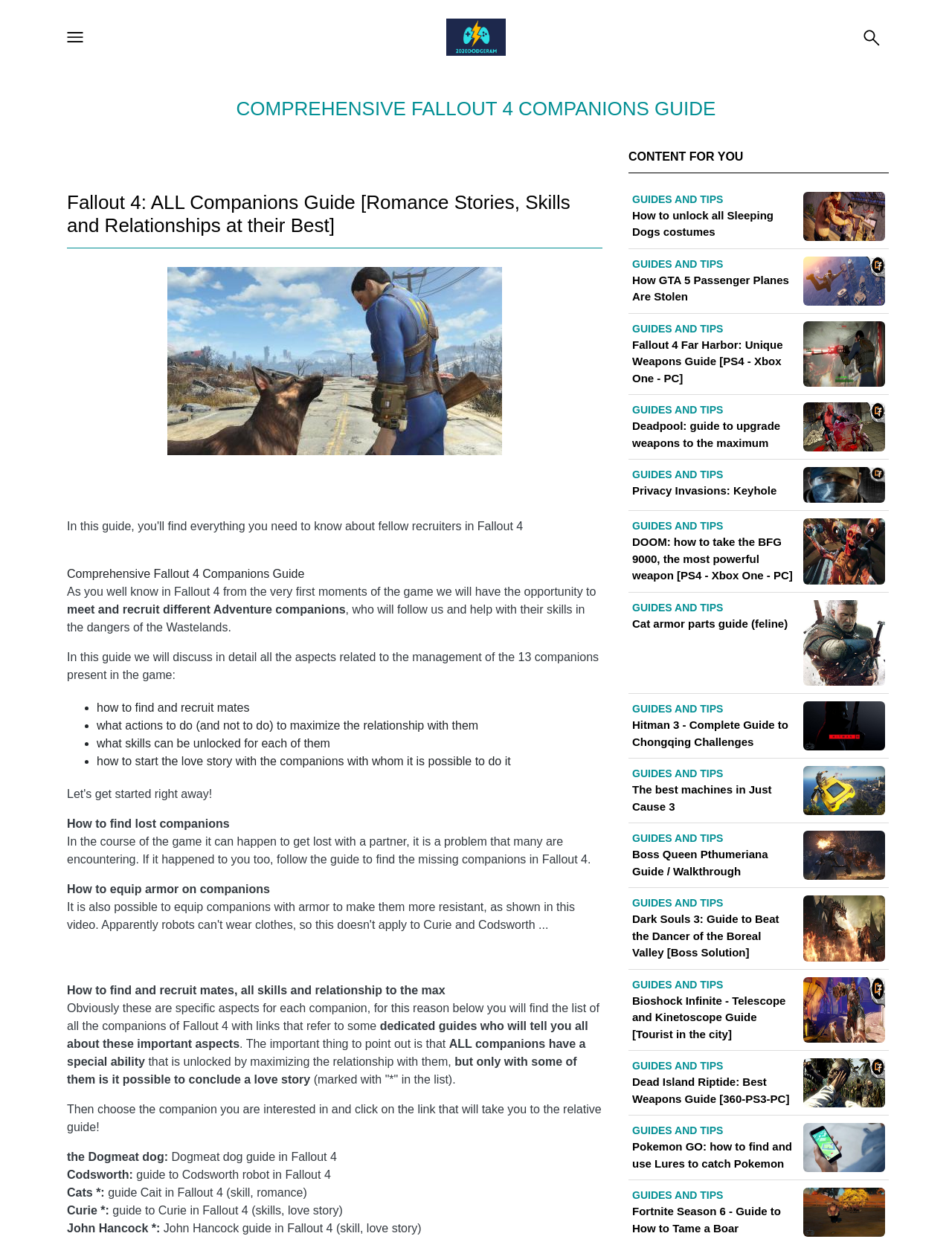Describe all the key features and sections of the webpage thoroughly.

This webpage is a comprehensive guide to Fallout 4 companions, featuring a detailed overview of the game's companions, their skills, and relationships. At the top of the page, there is a menu icon and a search icon, allowing users to navigate and search the content easily. 

The main heading, "COMPREHENSIVE FALLOUT 4 COMPANIONS GUIDE", is prominently displayed, followed by a brief introduction to the guide. The introduction explains that the guide will cover all aspects of companion management, including how to find and recruit them, how to maximize relationships, and how to unlock their skills.

Below the introduction, there is a list of bullet points outlining the topics covered in the guide, including how to find lost companions, how to equip armor on them, and how to start romantic relationships with certain companions.

The guide is divided into sections, each focusing on a specific companion, including Dogmeat, Codsworth, Cait, Curie, and John Hancock. Each section provides a brief overview of the companion, their skills, and how to unlock their romantic relationships.

On the right-hand side of the page, there is a section titled "CONTENT FOR YOU", which features a list of links to other guides and tips related to various games, including Sleeping Dogs, GTA 5, Fallout 4, Deadpool, and more. Each link is accompanied by a small image and a brief description of the guide.

Overall, the webpage is well-organized and easy to navigate, making it a valuable resource for Fallout 4 players looking to learn more about the game's companions and how to manage them effectively.